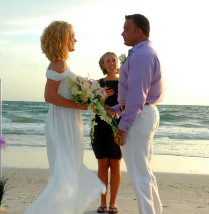What is the color of the groom's shirt?
Provide a fully detailed and comprehensive answer to the question.

The groom is standing next to the bride, gazing at her with affection, and is dressed in a light purple shirt and white pants, which adds to the romantic and intimate atmosphere of the beach wedding.